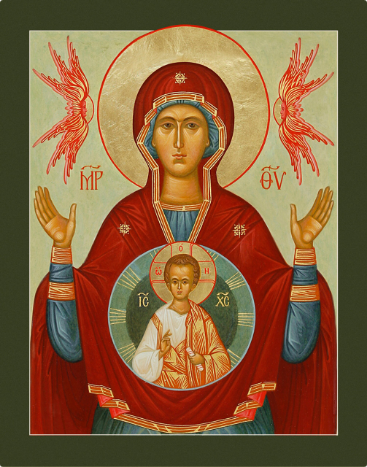Answer this question using a single word or a brief phrase:
What is the gesture of the Christ Child?

Posed blessing